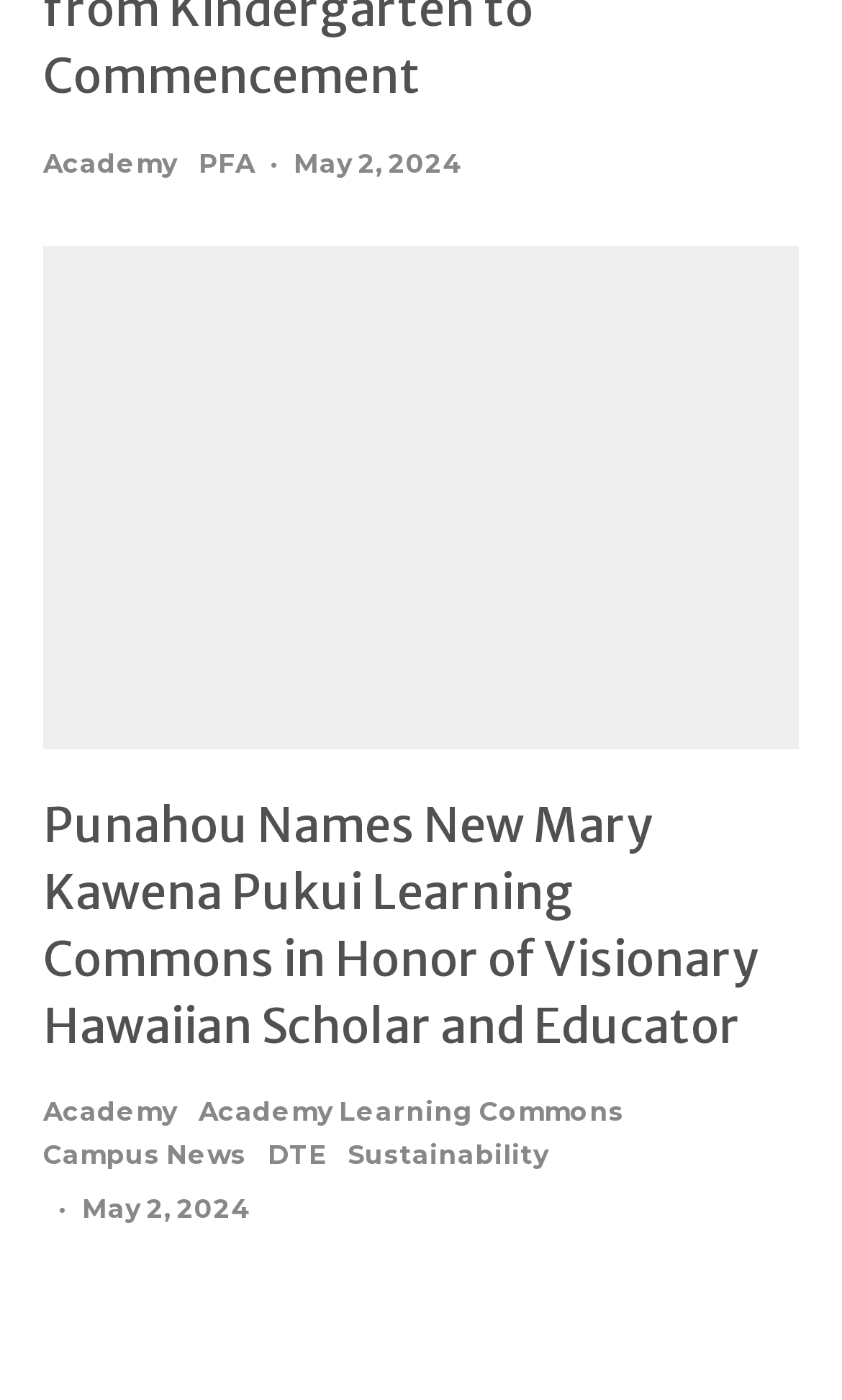What is the name of the school mentioned in the article?
Offer a detailed and full explanation in response to the question.

I found the name of the school mentioned in the article by reading the heading 'Punahou Names New Mary Kawena Pukui Learning Commons in Honor of Visionary Hawaiian Scholar and Educator' which is located in the main content area of the webpage.